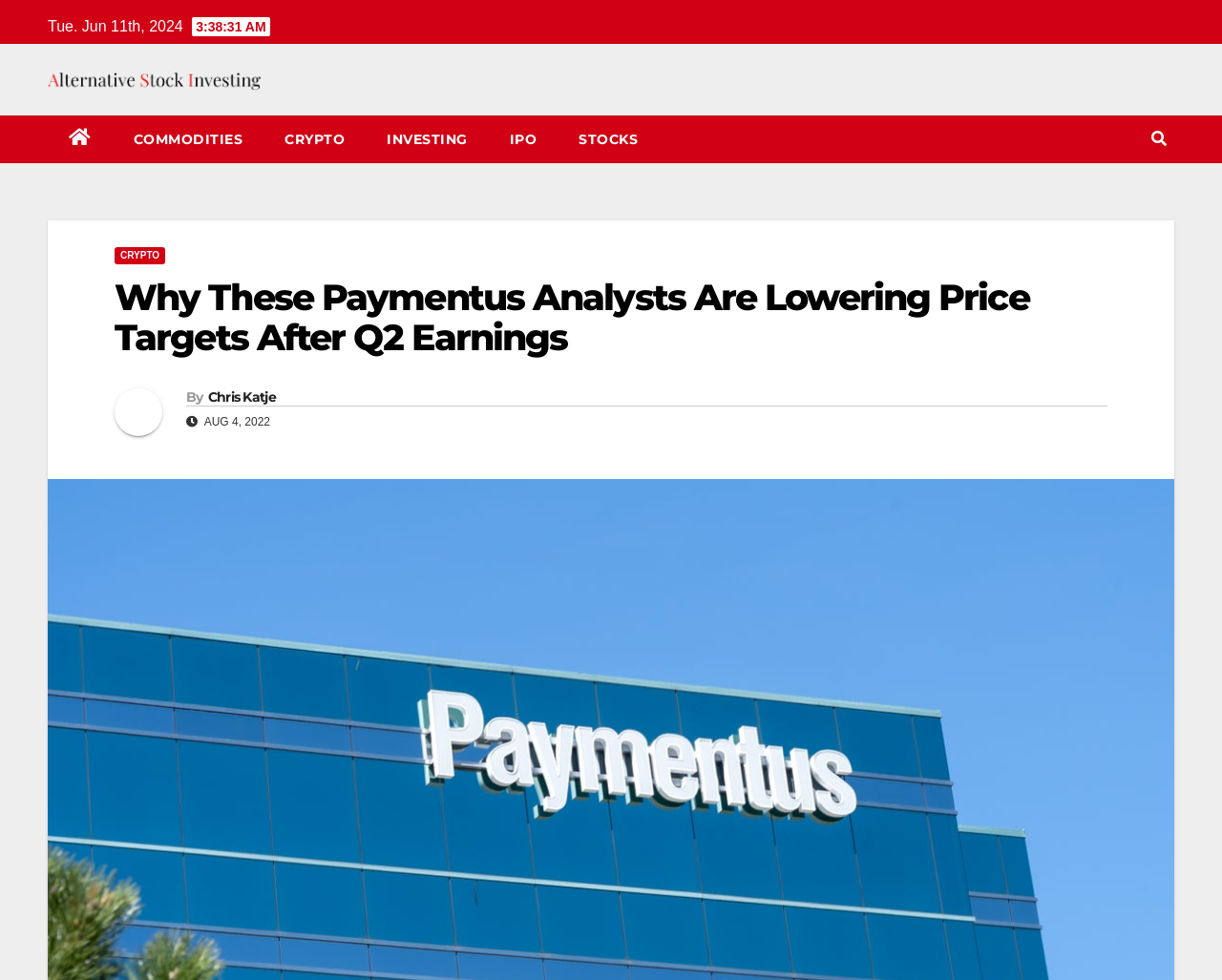Locate the bounding box coordinates of the element I should click to achieve the following instruction: "Click on the 'Chris Katje' link".

[0.17, 0.396, 0.226, 0.414]